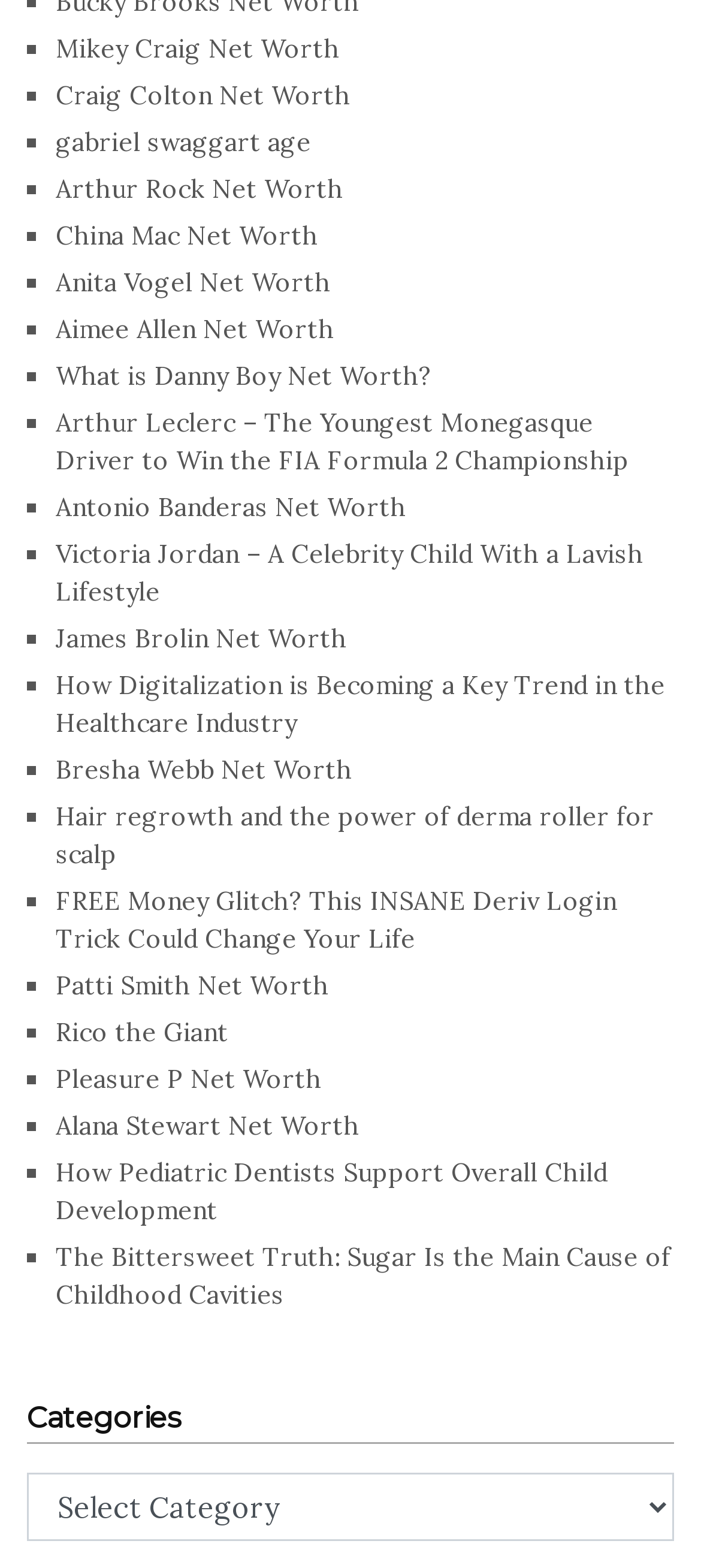Locate the UI element described by Anita Vogel Net Worth in the provided webpage screenshot. Return the bounding box coordinates in the format (top-left x, top-left y, bottom-right x, bottom-right y), ensuring all values are between 0 and 1.

[0.079, 0.17, 0.472, 0.191]